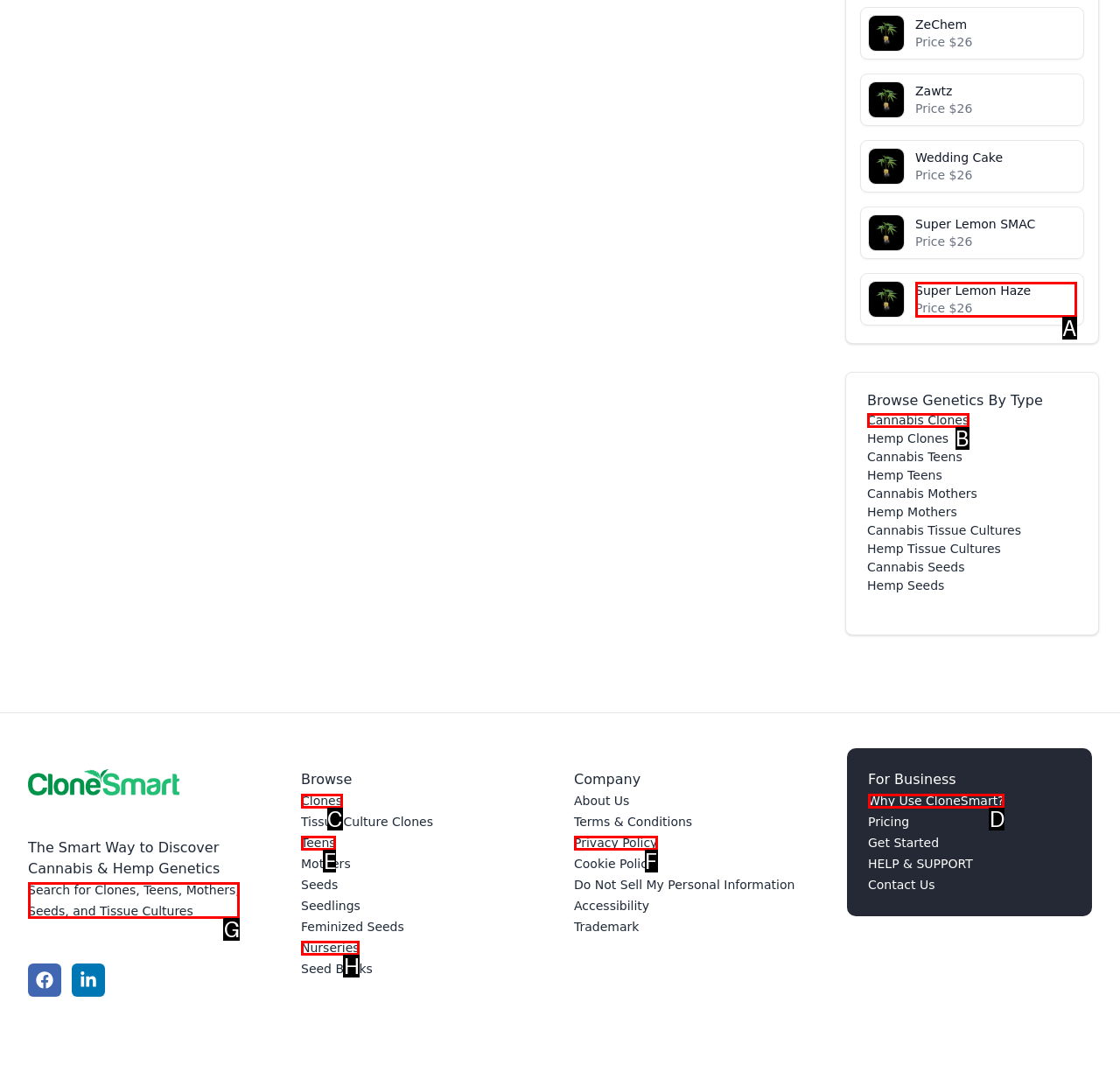Determine the letter of the UI element that will complete the task: like this post
Reply with the corresponding letter.

None